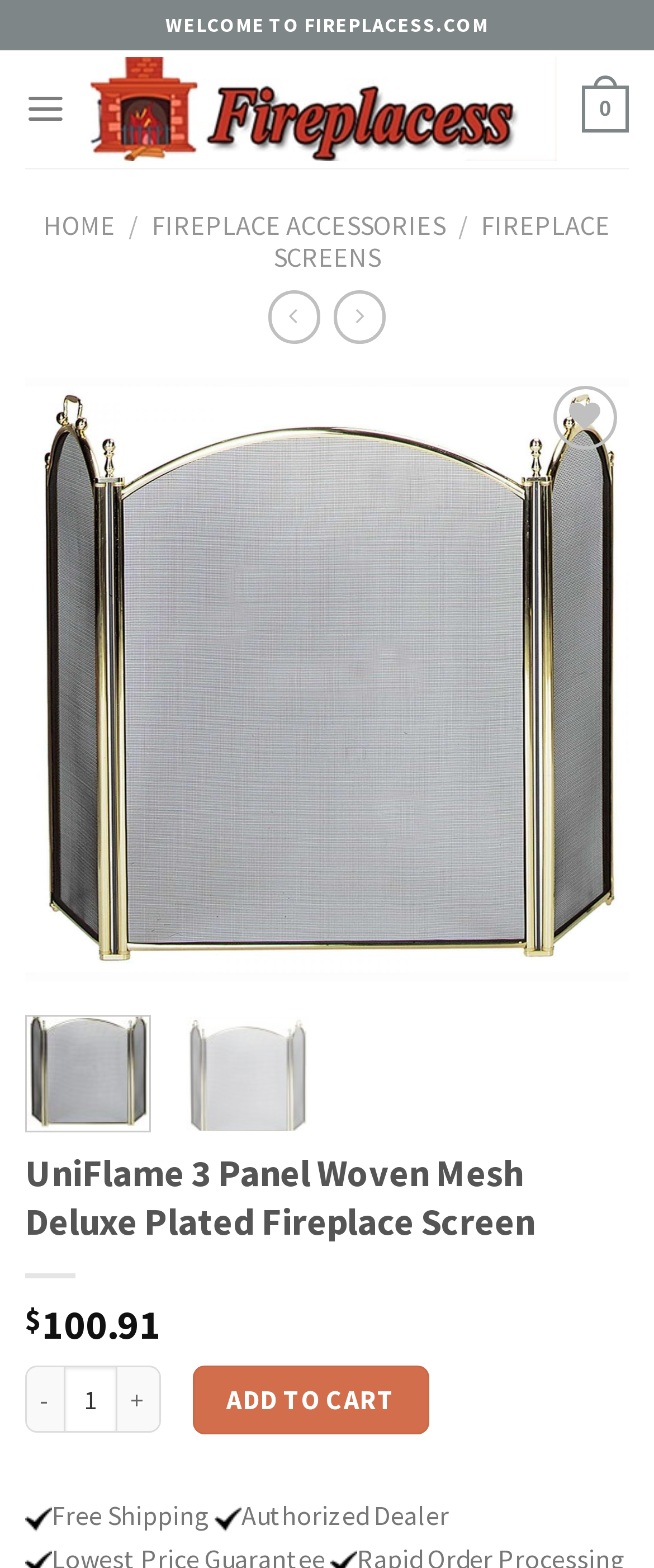Please pinpoint the bounding box coordinates for the region I should click to adhere to this instruction: "Click the 'ADD TO CART' button".

[0.295, 0.871, 0.655, 0.914]